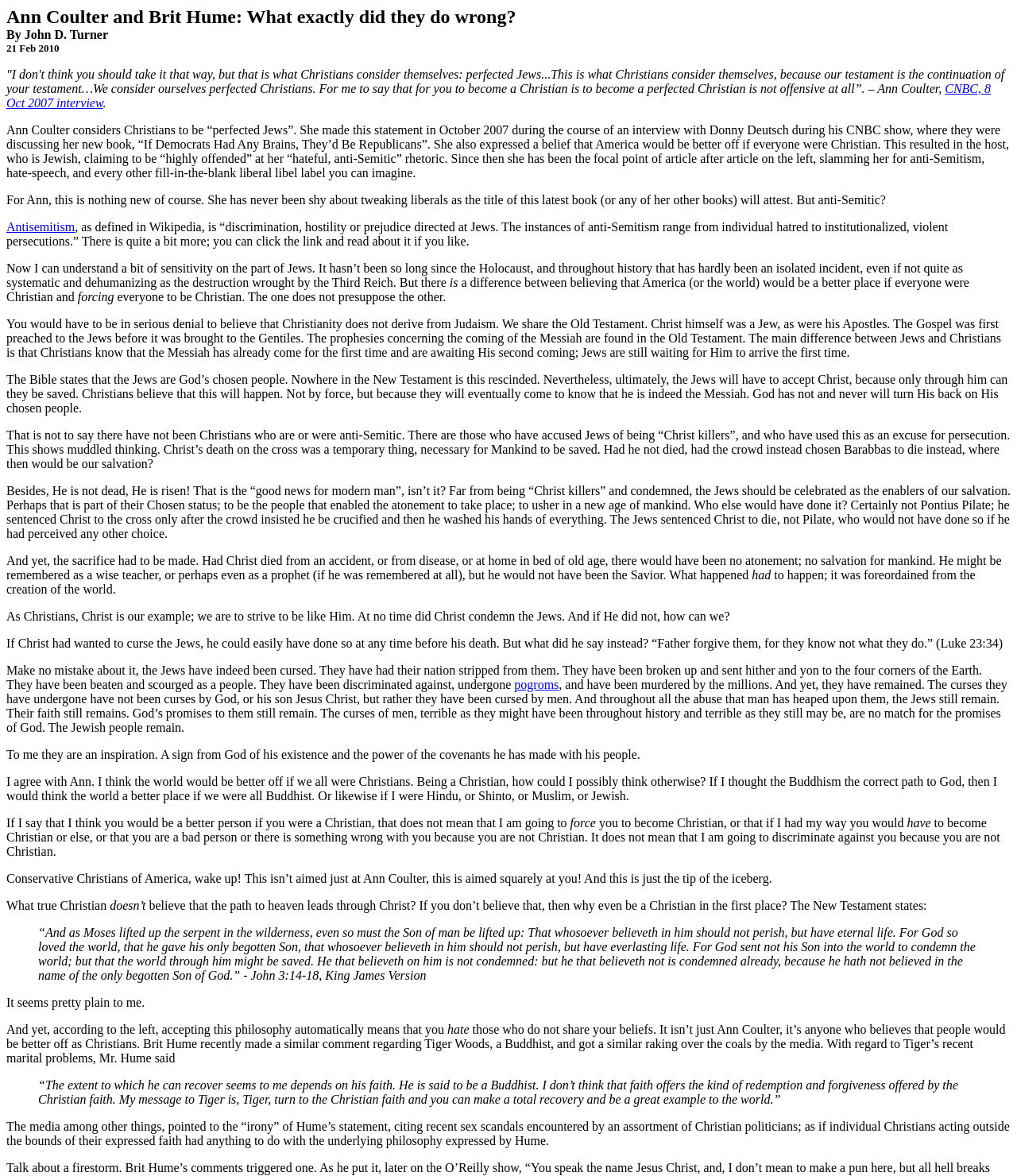Find the bounding box coordinates for the UI element whose description is: "CNBC, 8 Oct 2007 interview". The coordinates should be four float numbers between 0 and 1, in the format [left, top, right, bottom].

[0.006, 0.07, 0.974, 0.093]